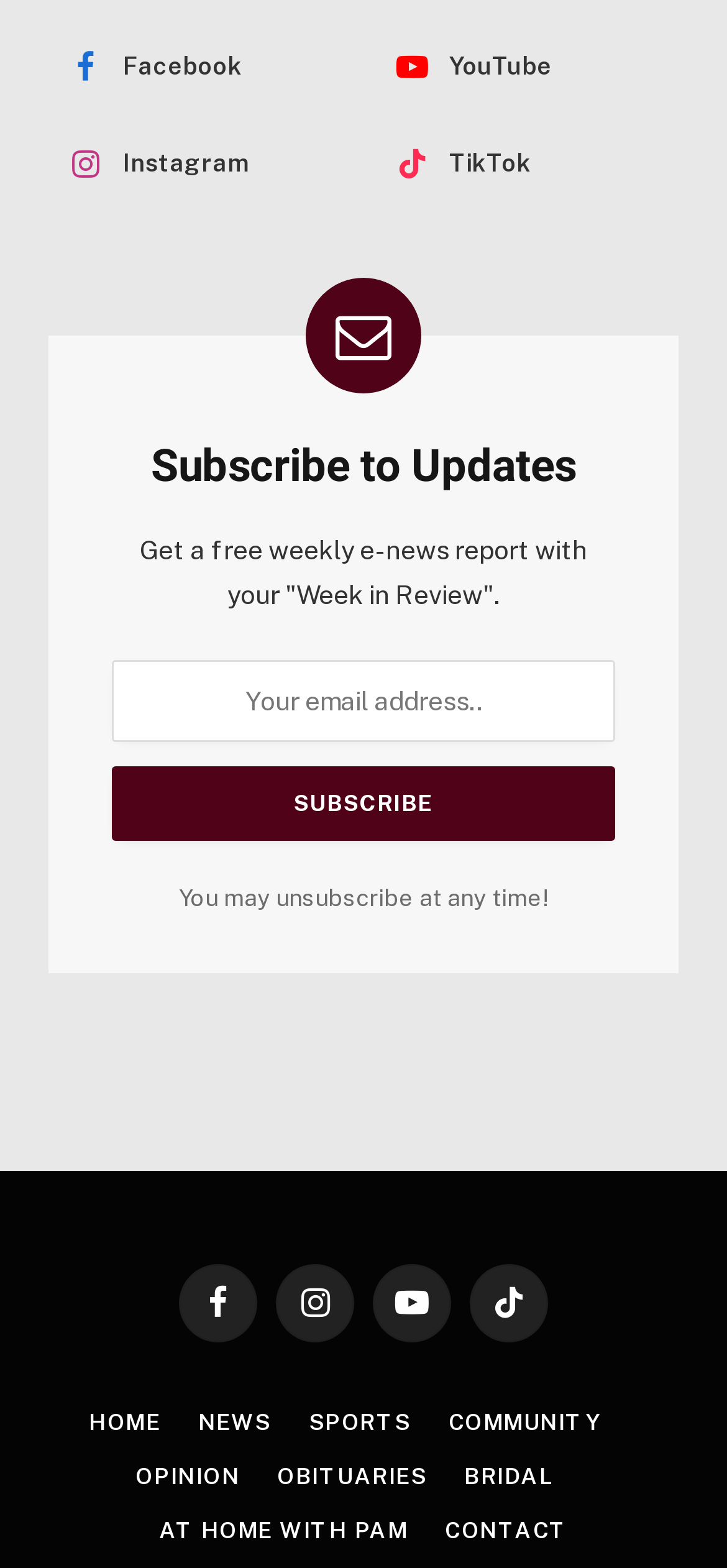Please answer the following question using a single word or phrase: 
What is the function of the 'Subscribe' button?

Subscribe to updates